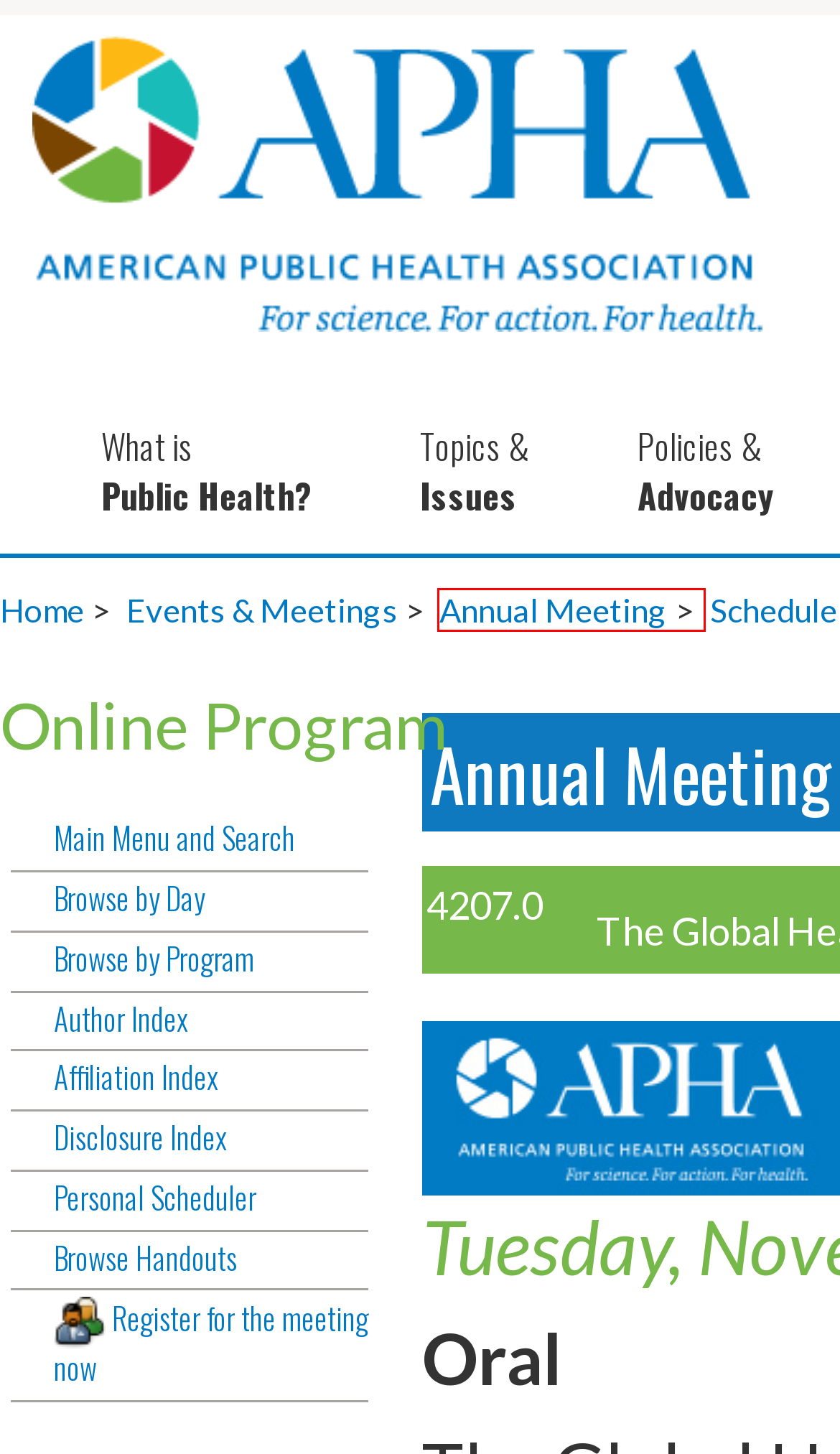Evaluate the webpage screenshot and identify the element within the red bounding box. Select the webpage description that best fits the new webpage after clicking the highlighted element. Here are the candidates:
A. Publications & Periodicals
B. Events & Meetings
C. Site Map
D. Single Gift - Advocacy
E. Annual
F. APHA Annual Meeting and Expo Registration
G. Video Gateway
H. American Public Health Association — For science. For action. For health.

E